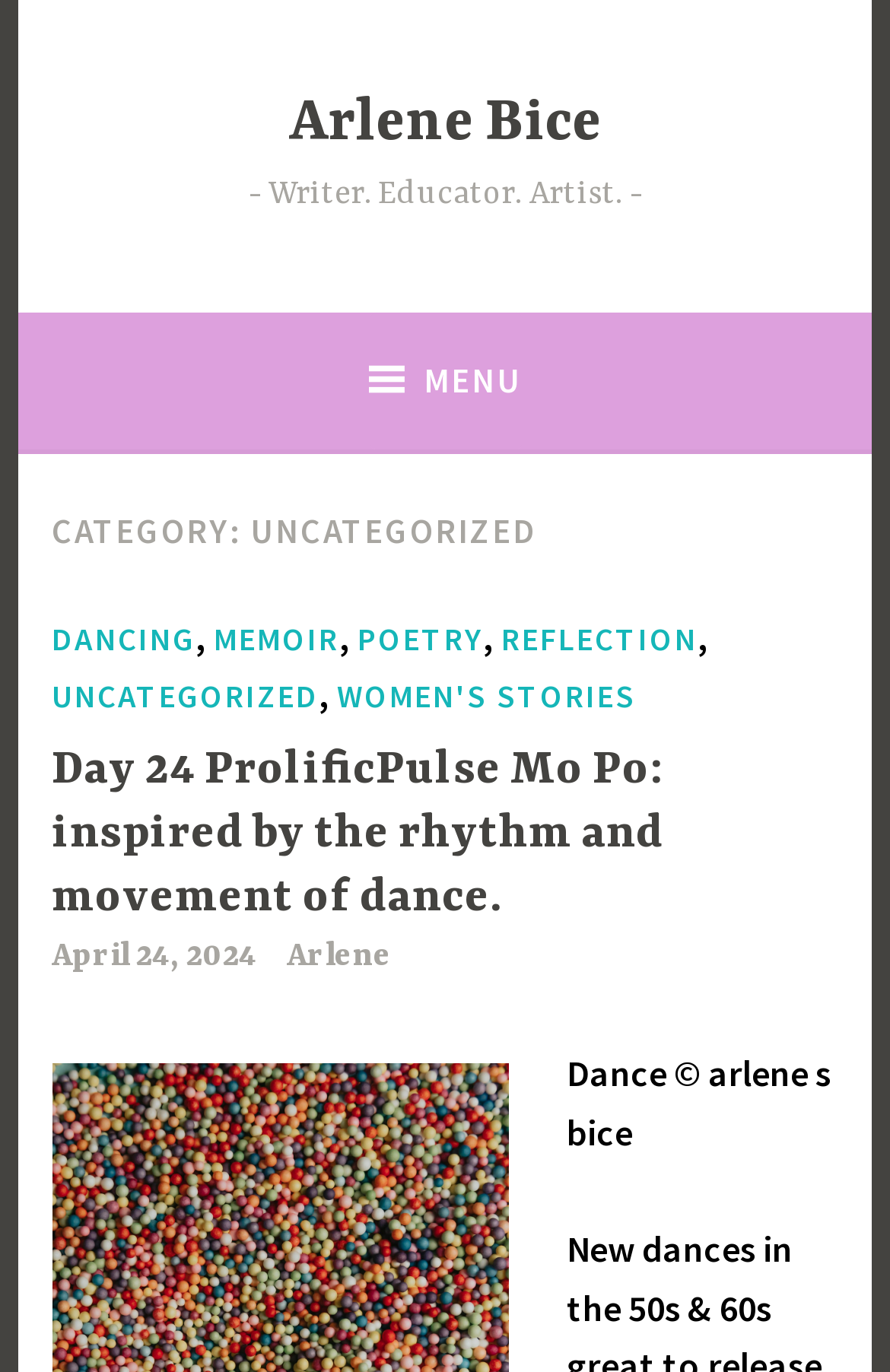Describe all the key features and sections of the webpage thoroughly.

The webpage is about Arlene Bice, a writer, educator, and artist. At the top, there is a link to her name, followed by a brief description of her profession. To the right of this, there is a menu button with the icon of three horizontal lines.

Below the menu button, there is a header section with a category title "UNCATEGORIZED". Under this category, there are several links to different topics, including "DANCING", "MEMOIR", "POETRY", "REFLECTION", and "UNCATEGORIZED" itself. These links are arranged horizontally, separated by commas.

Below the links, there is a heading that reads "Day 24 ProlificPulse Mo Po: inspired by the rhythm and movement of dance." This heading is followed by a link with the same text. To the right of this, there is a link to the date "April 24, 2024", and another link to the author's name, "Arlene".

At the bottom of the page, there are two blocks of text. The first one reads "Dance © arlene s bice", and the second one reads "New dances in the 50s & 60s". These blocks of text are positioned near the bottom right corner of the page.